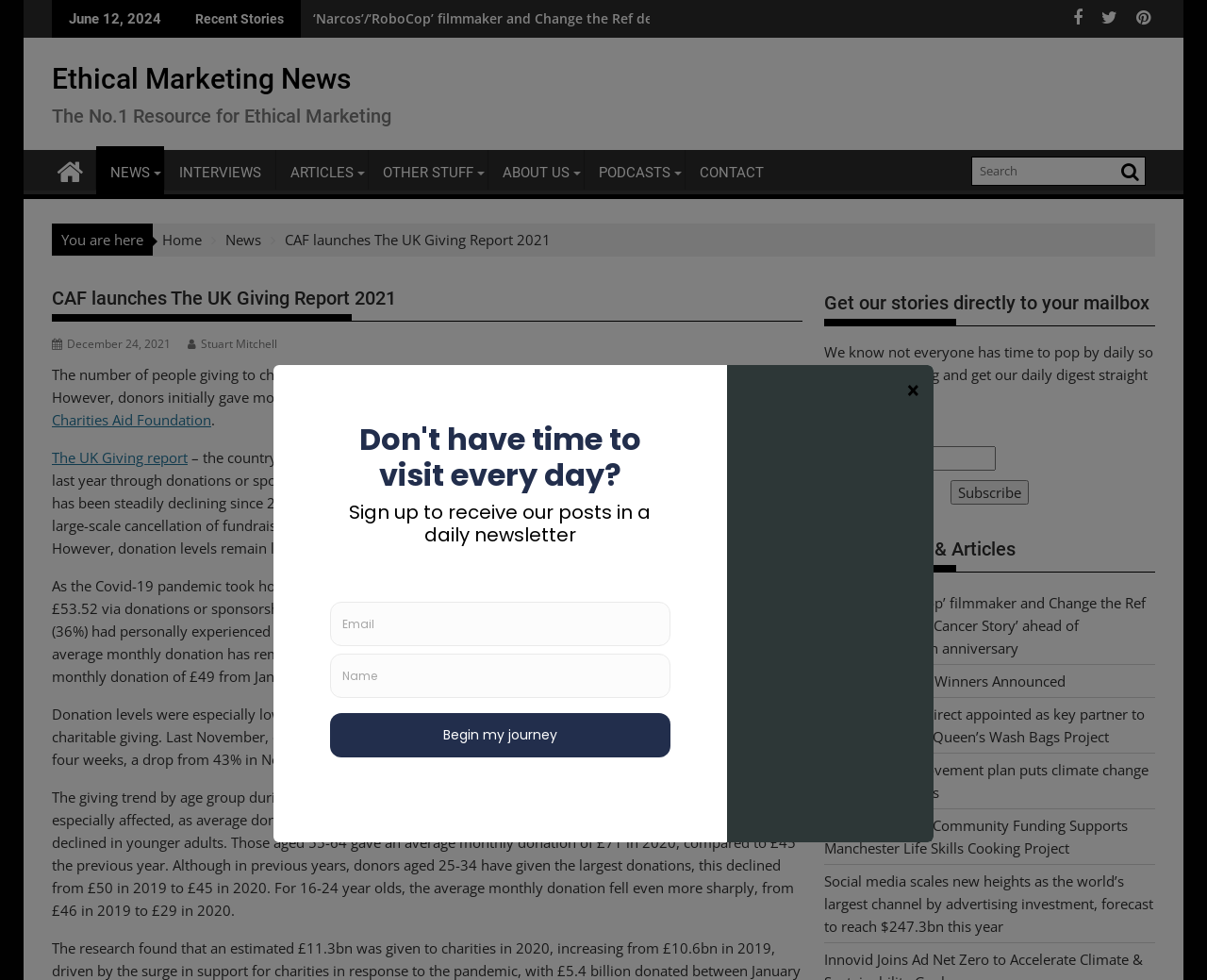What is the average monthly donation mentioned in the article?
Please provide a full and detailed response to the question.

I found a static text element that mentions 'The average monthly donation has remained slightly higher in 2021 compared to pre-pandemic levels, with an average monthly donation of £49 from January to June, compared to £42 for the same period in 2019.' This suggests that the average monthly donation mentioned in the article is £49.